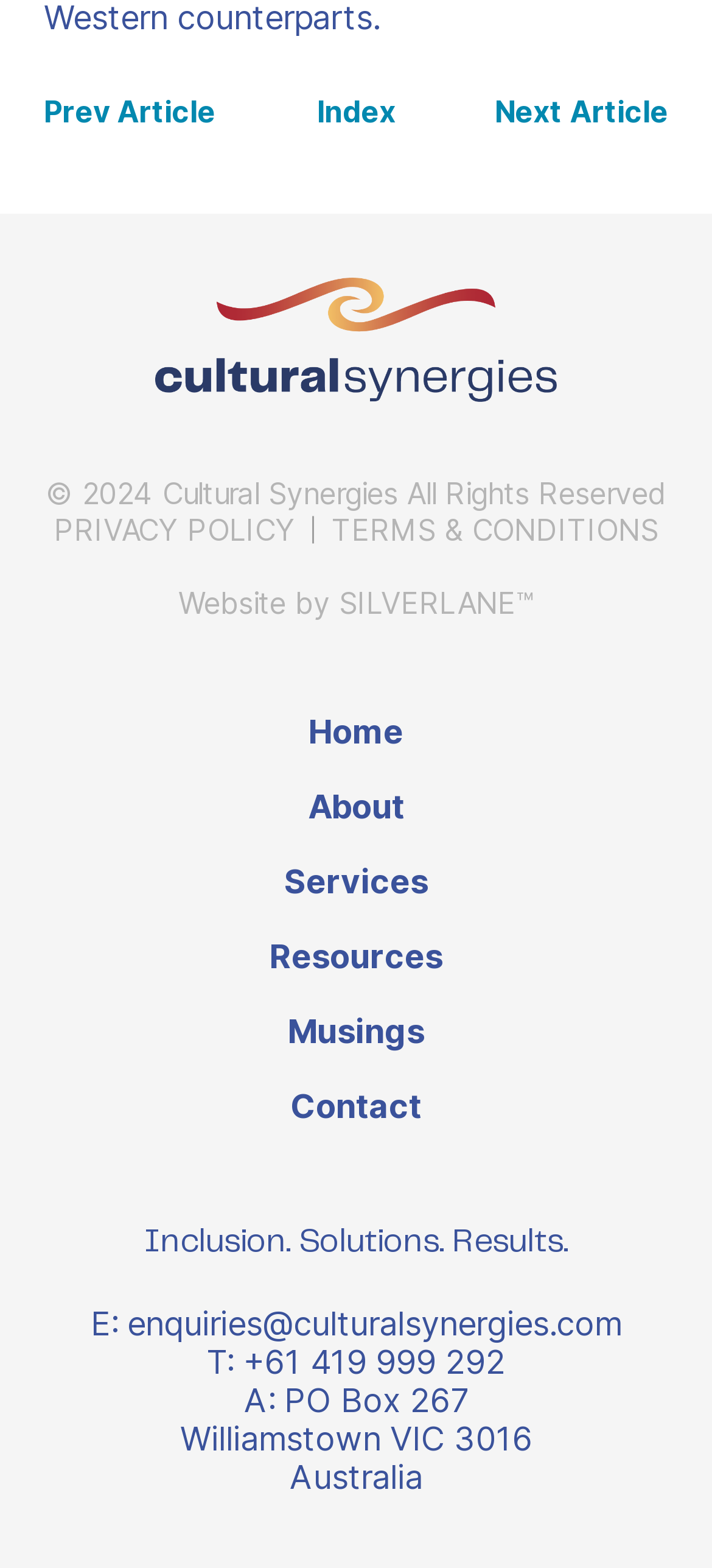Determine the bounding box of the UI component based on this description: "+61 419 999 292". The bounding box coordinates should be four float values between 0 and 1, i.e., [left, top, right, bottom].

[0.341, 0.856, 0.71, 0.881]